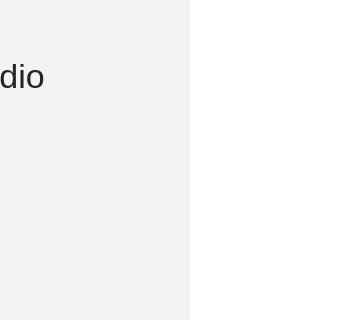What type of products does Compass Audio focus on?
Please use the image to provide an in-depth answer to the question.

According to the caption, Compass Audio is known for its range of audio connectors and accessories, with a specific focus on products like the Hollow Z-type 4mm Banana Plugs showcased on the surrounding page.